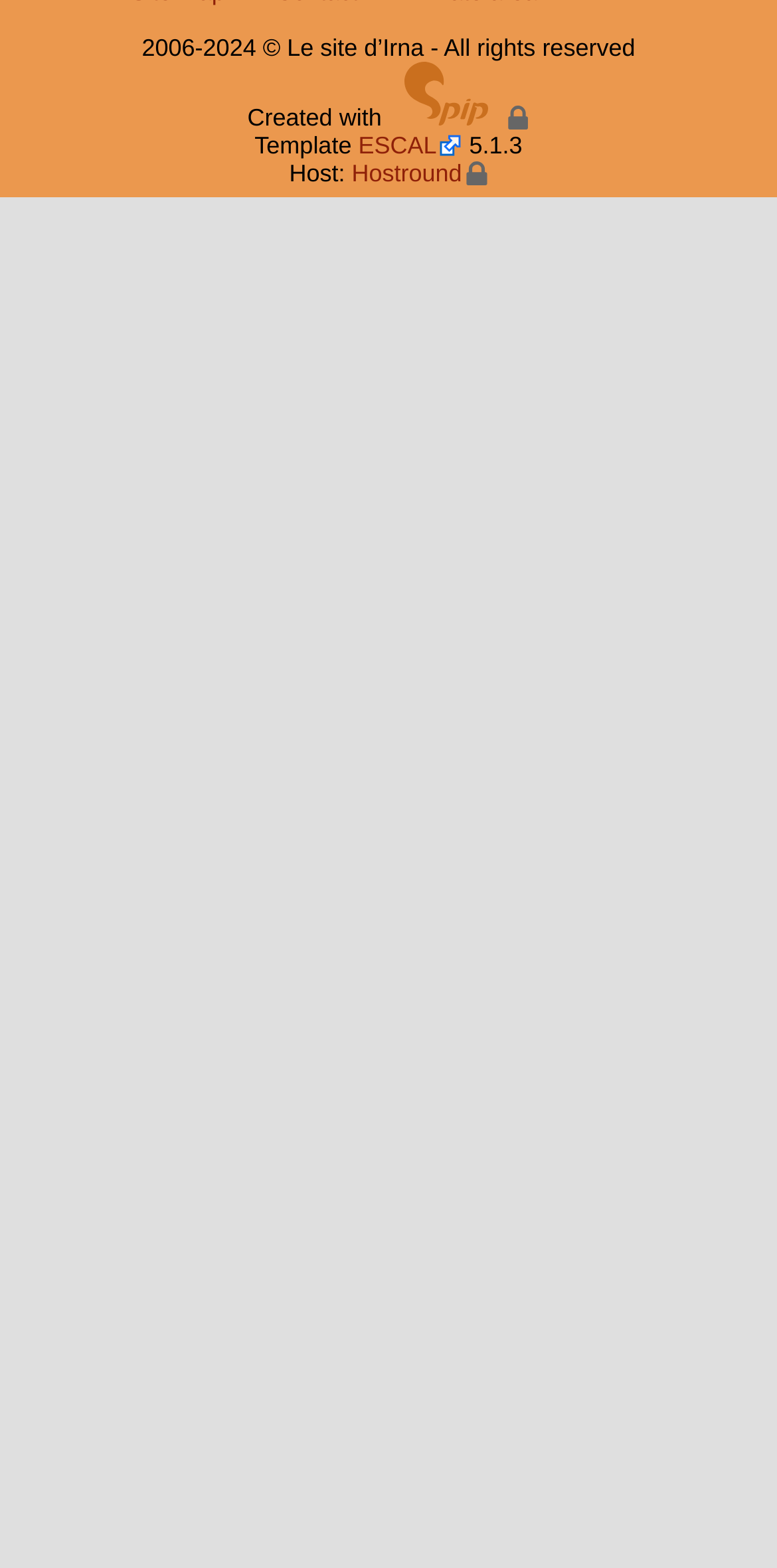Identify the bounding box for the described UI element. Provide the coordinates in (top-left x, top-left y, bottom-right x, bottom-right y) format with values ranging from 0 to 1: Did you say "interview"?

[0.026, 0.522, 0.537, 0.546]